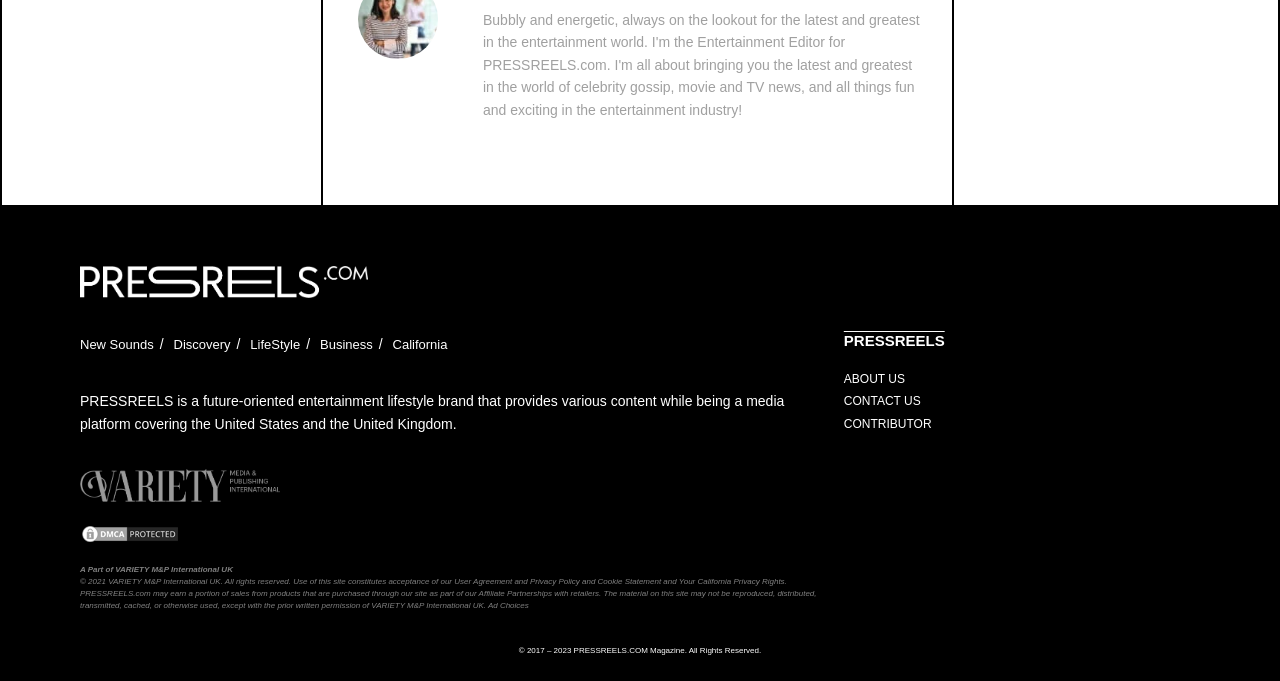Show the bounding box coordinates for the HTML element as described: "Discovery".

[0.136, 0.495, 0.18, 0.517]